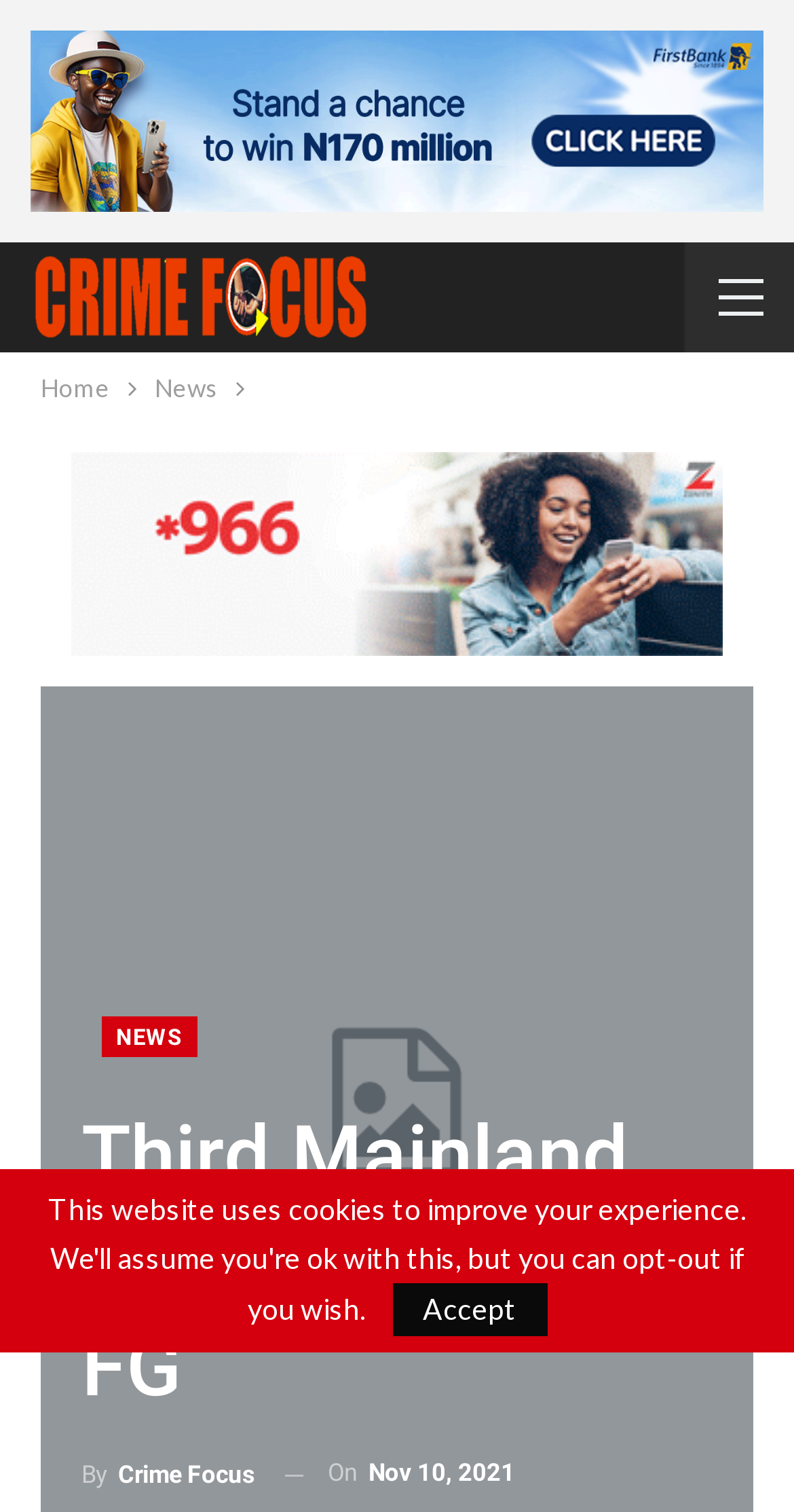Answer the question with a brief word or phrase:
What is the author of the article?

Crime Focus